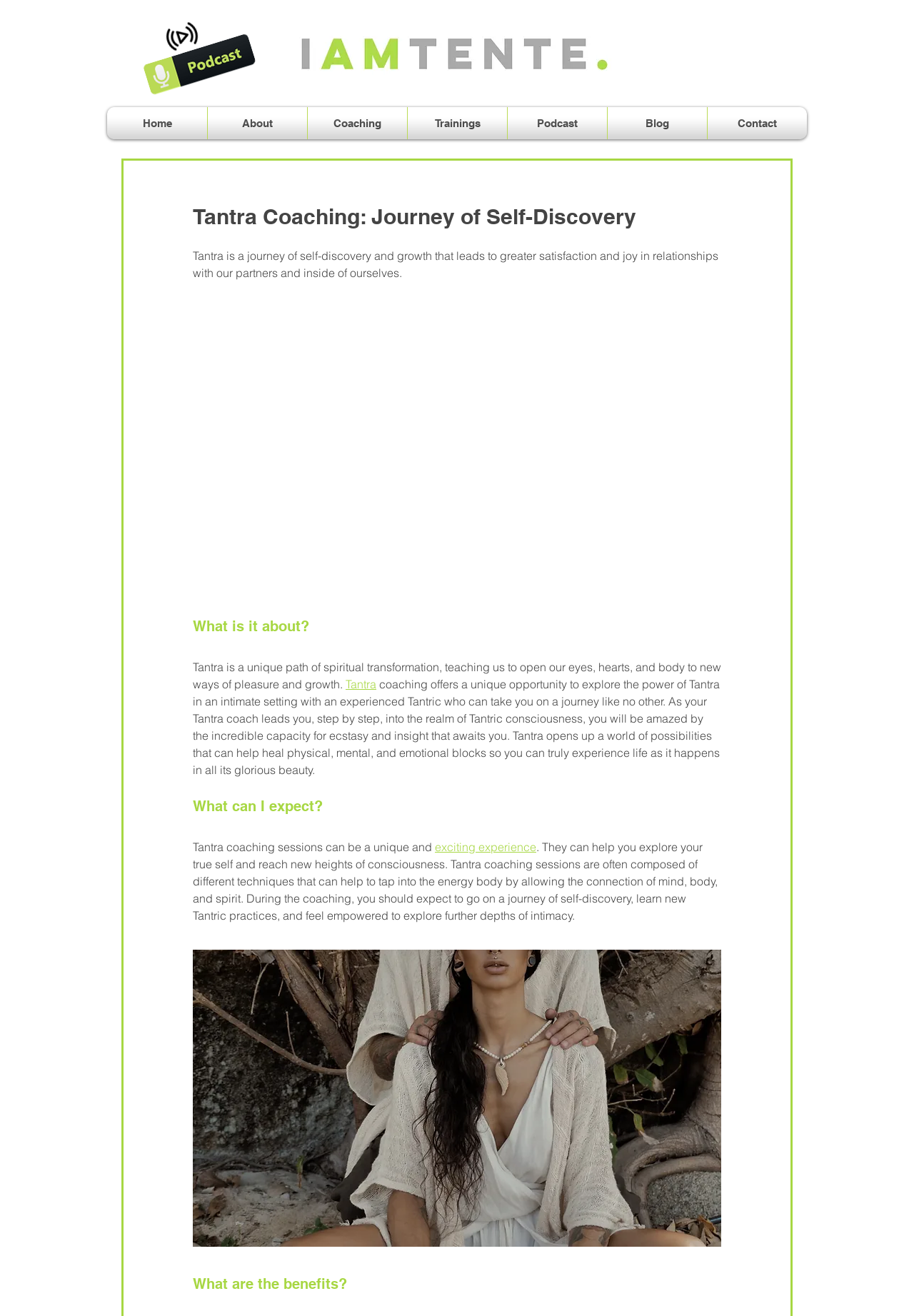Identify the bounding box coordinates of the area you need to click to perform the following instruction: "Explore the 'Tantra' link".

[0.378, 0.515, 0.412, 0.525]